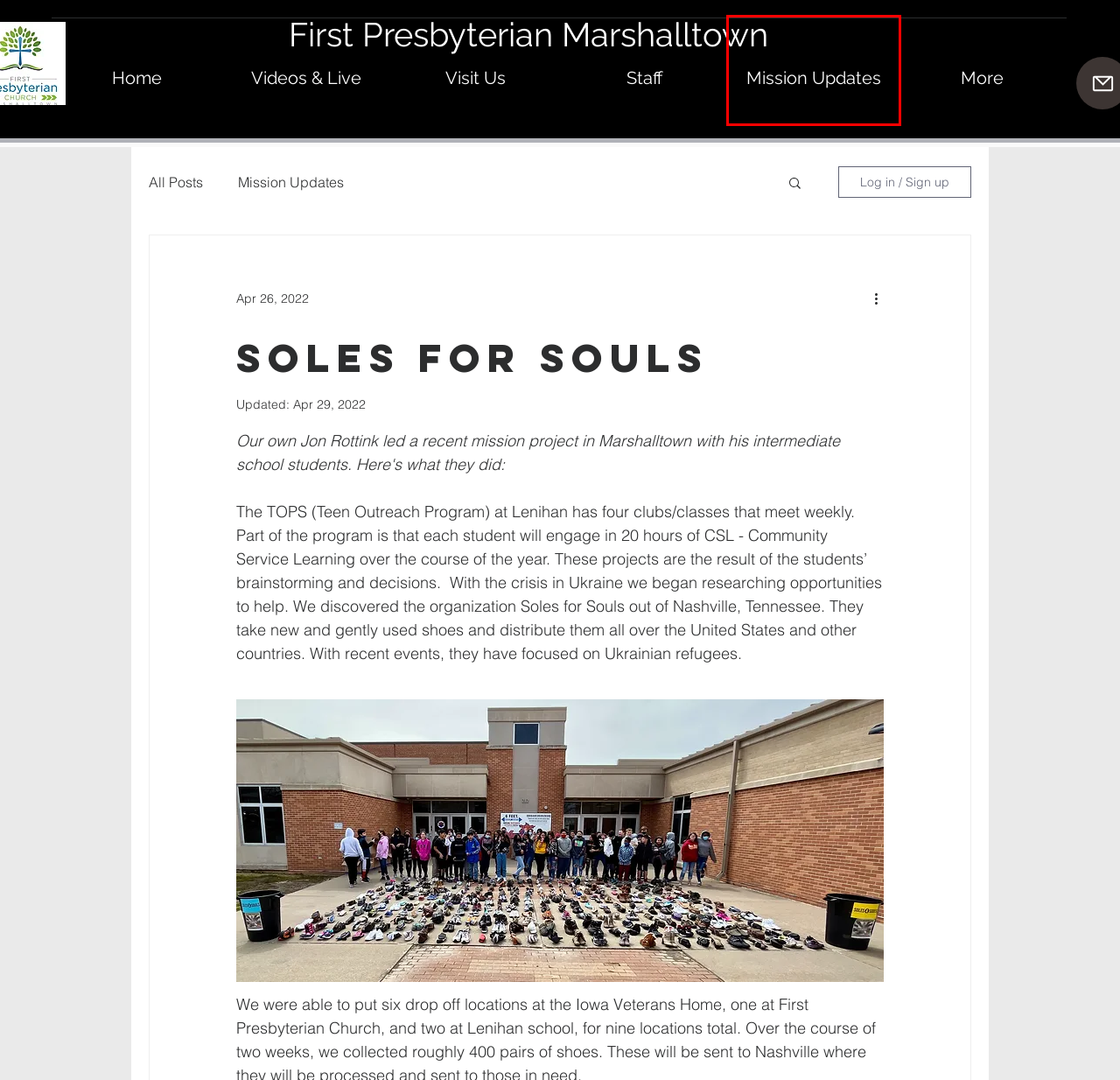Observe the screenshot of a webpage with a red bounding box around an element. Identify the webpage description that best fits the new page after the element inside the bounding box is clicked. The candidates are:
A. Returining to Madagascar
B. Staff | FPC Marshalltown
C. Mission Updates
D. First Presbyterian Church Marshalltown | United States
E. Spring & Summer @ the Lake
F. Visit Us | FPC Marshalltown
G. Mission Updates | FPC Marshalltown
H. Wednesday Club Bible Skills

G